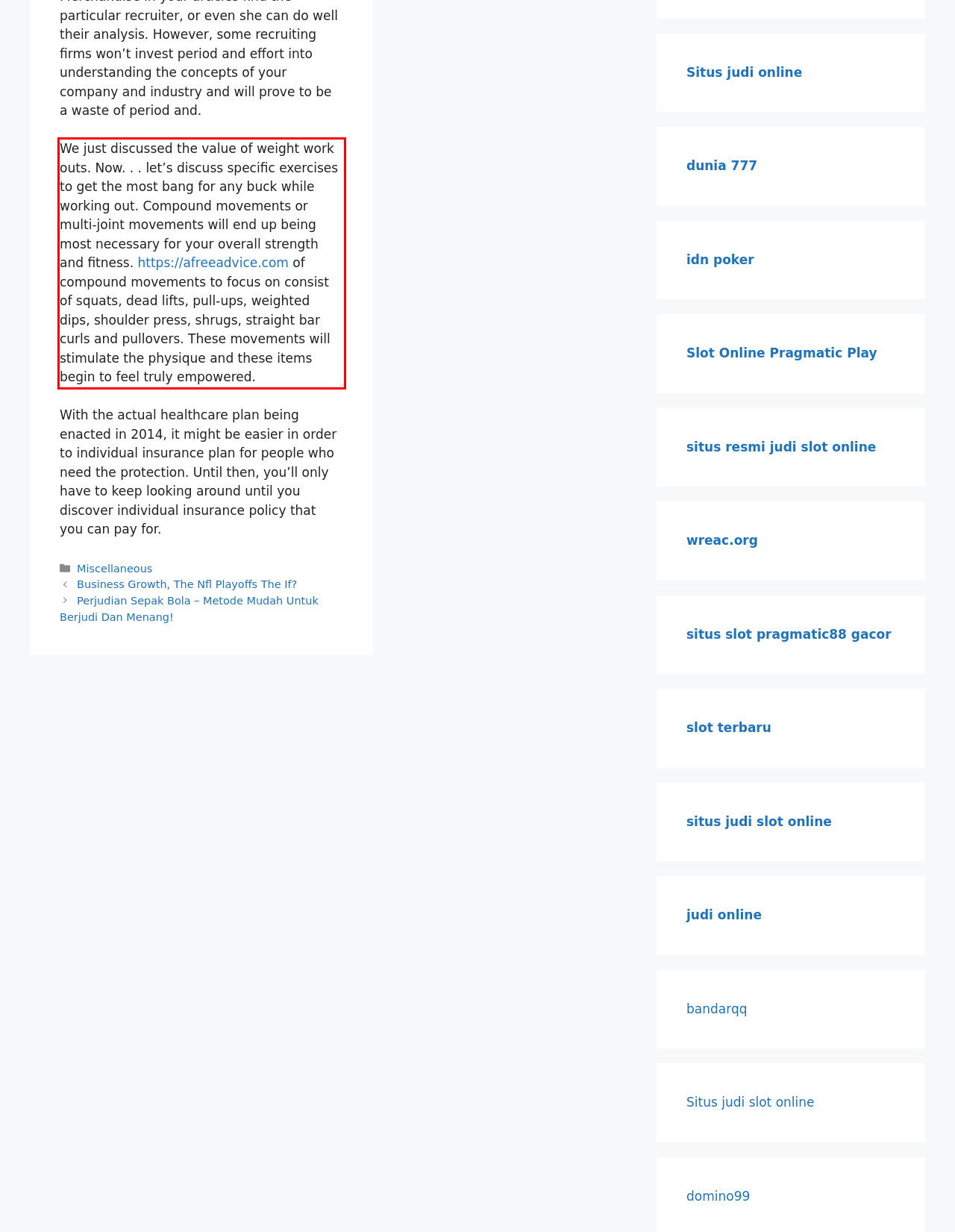Given a webpage screenshot with a red bounding box, perform OCR to read and deliver the text enclosed by the red bounding box.

We just discussed the value of weight work outs. Now. . . let’s discuss specific exercises to get the most bang for any buck while working out. Compound movements or multi-joint movements will end up being most necessary for your overall strength and fitness. https://afreeadvice.com of compound movements to focus on consist of squats, dead lifts, pull-ups, weighted dips, shoulder press, shrugs, straight bar curls and pullovers. These movements will stimulate the physique and these items begin to feel truly empowered.